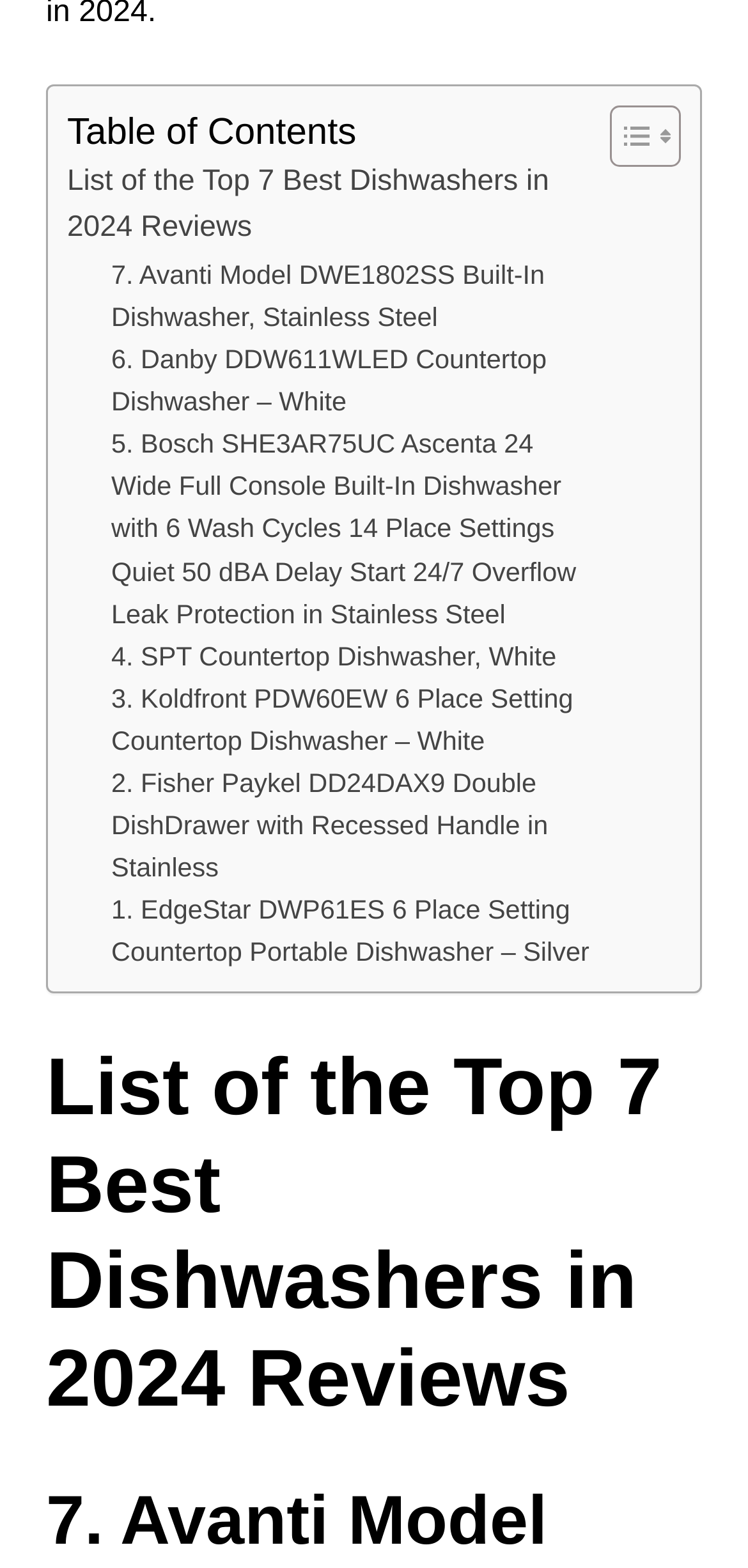Specify the bounding box coordinates for the region that must be clicked to perform the given instruction: "View the list of top 7 best dishwashers in 2024 reviews".

[0.062, 0.663, 0.938, 0.91]